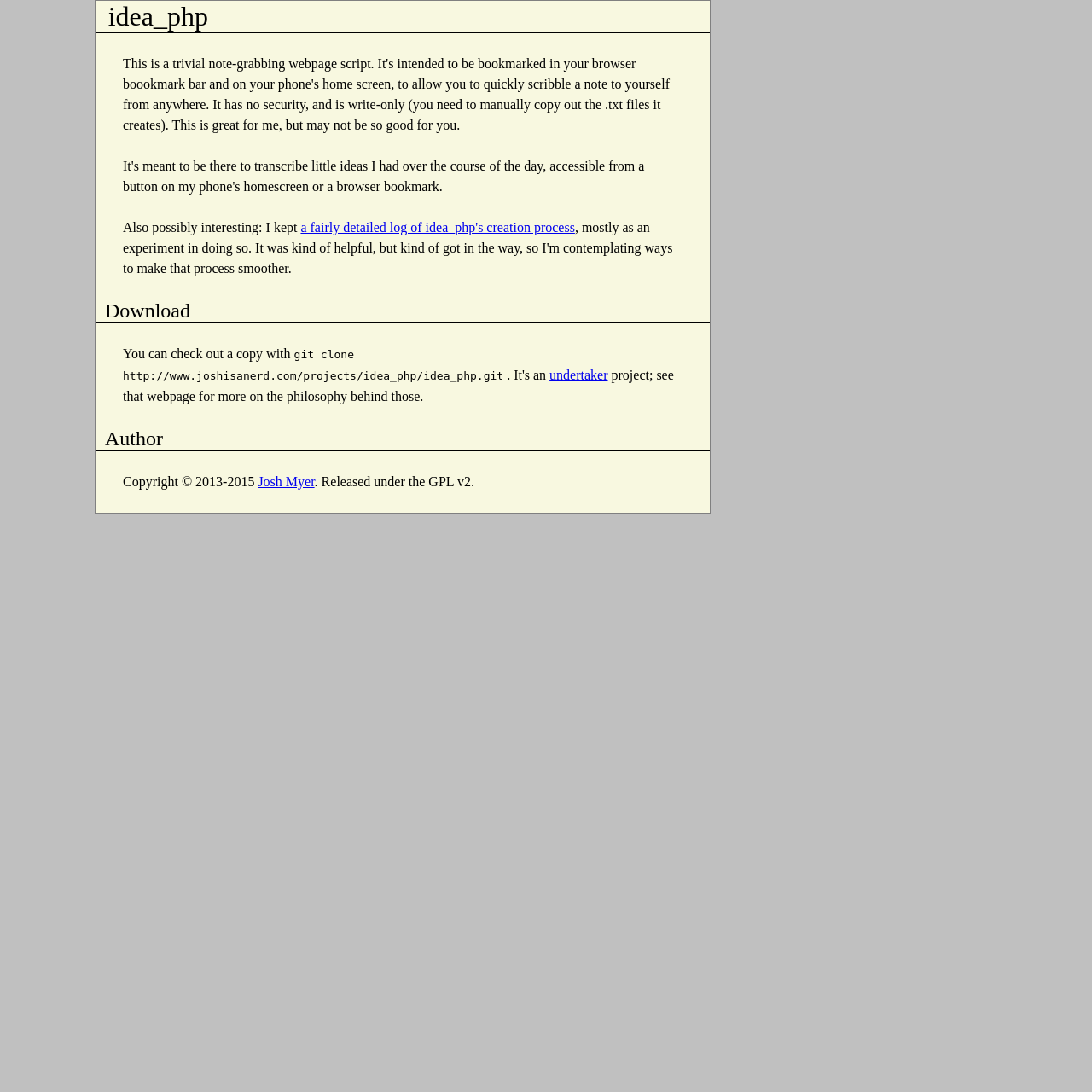What is the name of the related project mentioned on the webpage?
Please interpret the details in the image and answer the question thoroughly.

The webpage mentions a related project called 'undertaker', which is linked to from the 'Download' section.